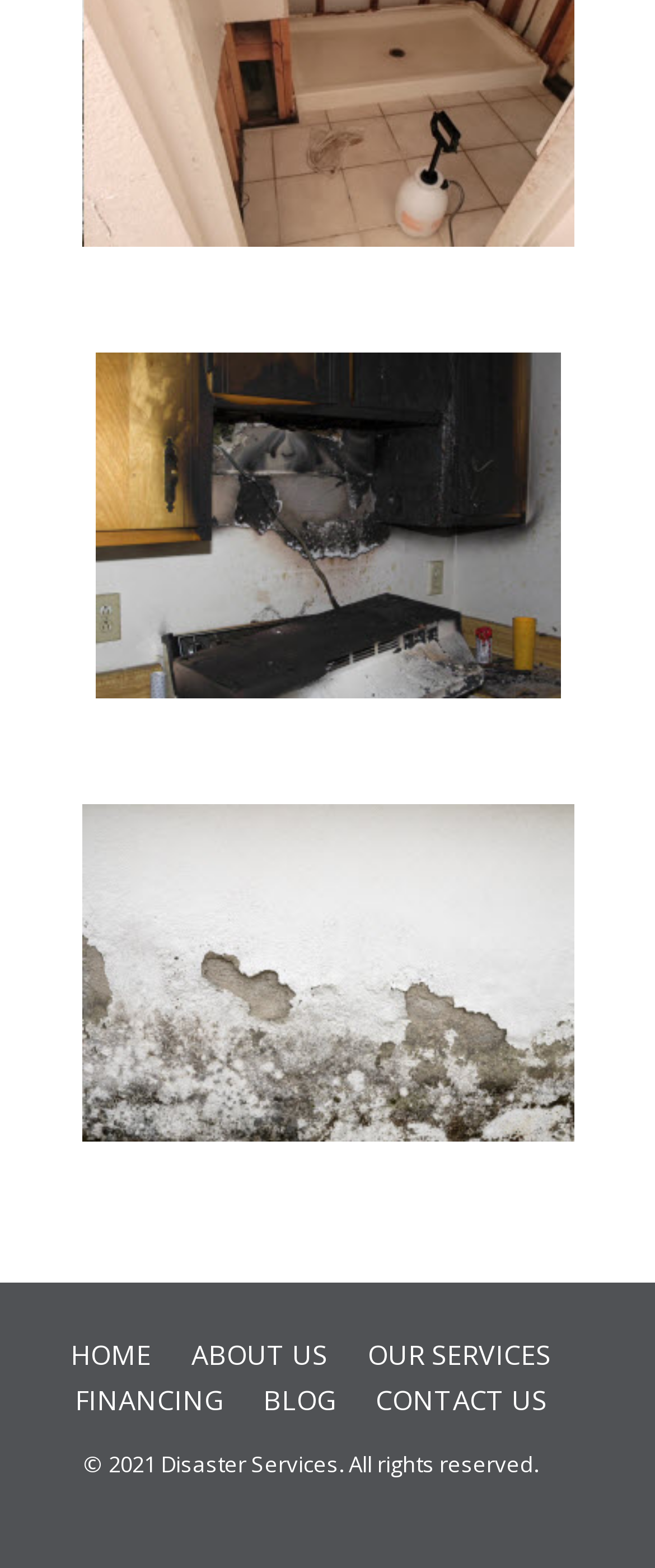Respond concisely with one word or phrase to the following query:
What is the company name mentioned at the bottom of the page?

Disaster Services